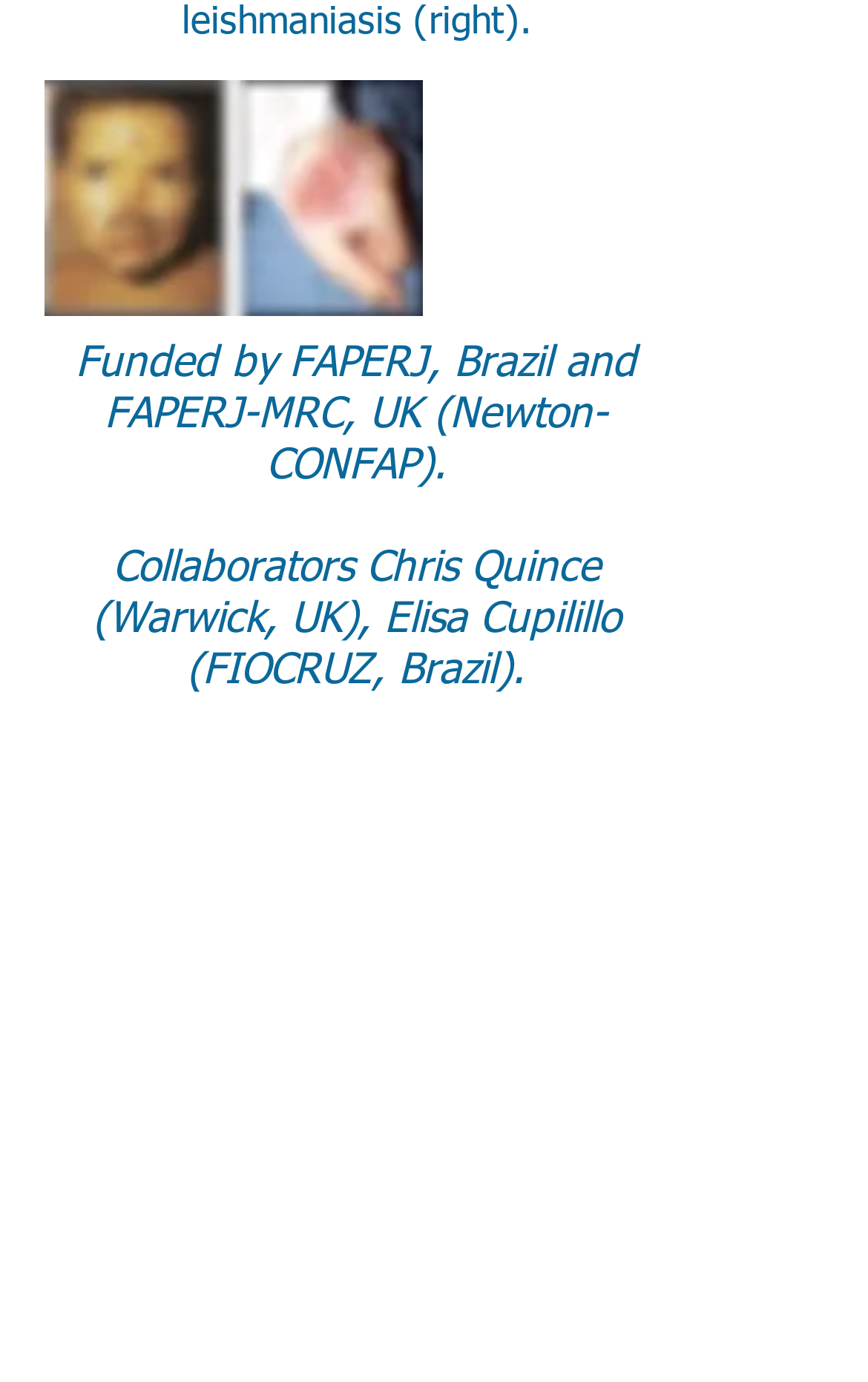With reference to the image, please provide a detailed answer to the following question: How many social media icons are there?

I found a list element with the name 'Social Bar' which contains a link element with the text 'Twitter Social Icon', indicating that there is one social media icon.